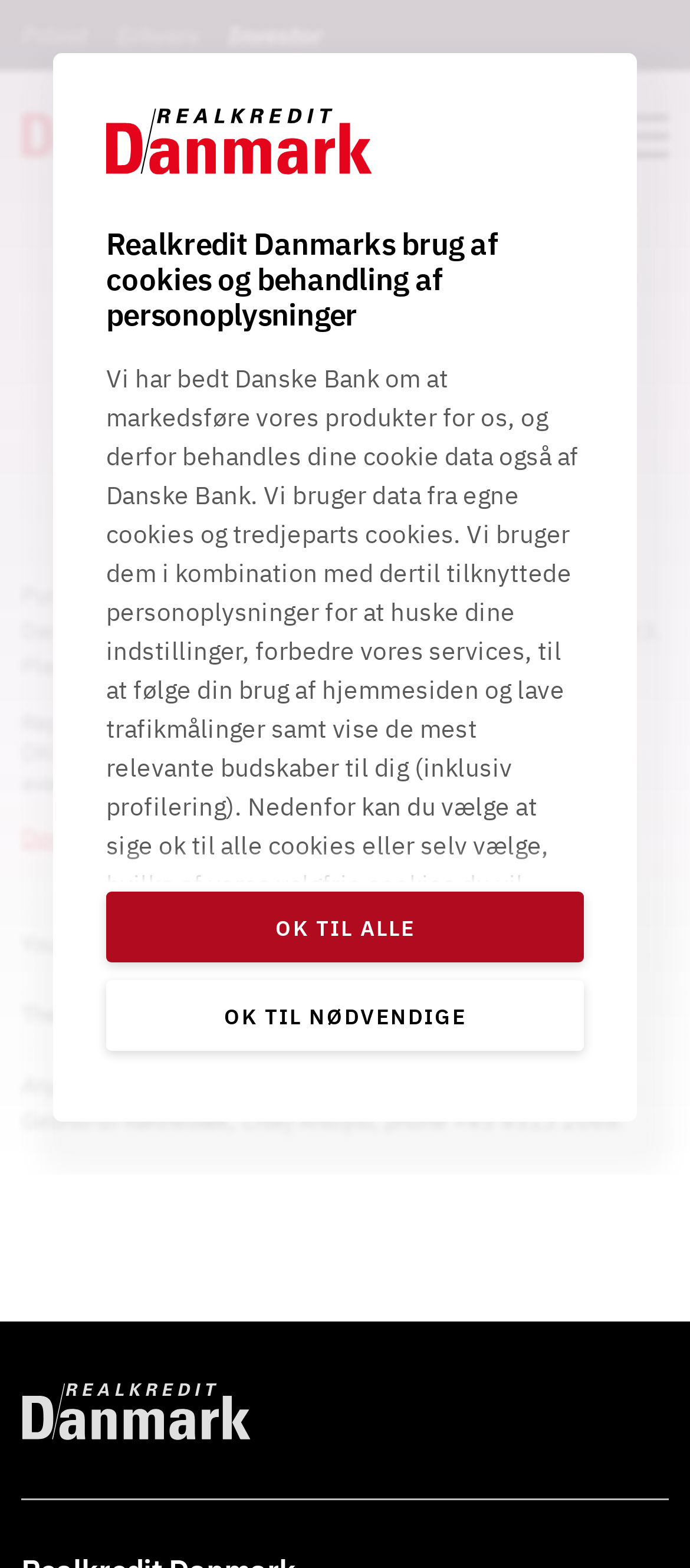Examine the image carefully and respond to the question with a detailed answer: 
What is the role of Hella Gebhardt Rønnebæk?

The StaticText element with the text 'Any additional questions should be addressed to Hella Gebhardt Rønnebæk, Chief Analyst, phone +45 4513 2068.' indicates that Hella Gebhardt Rønnebæk is the Chief Analyst.